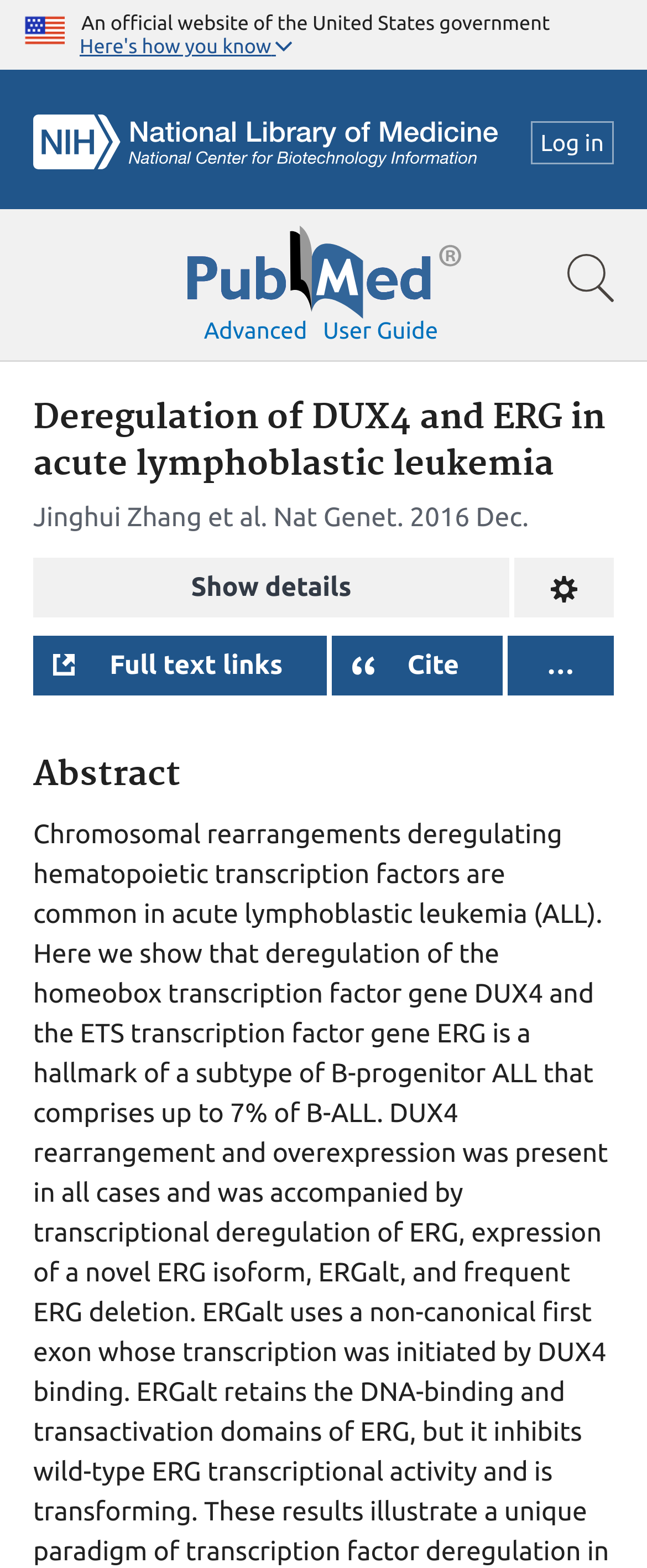What is the name of the journal?
Answer briefly with a single word or phrase based on the image.

Nat Genet